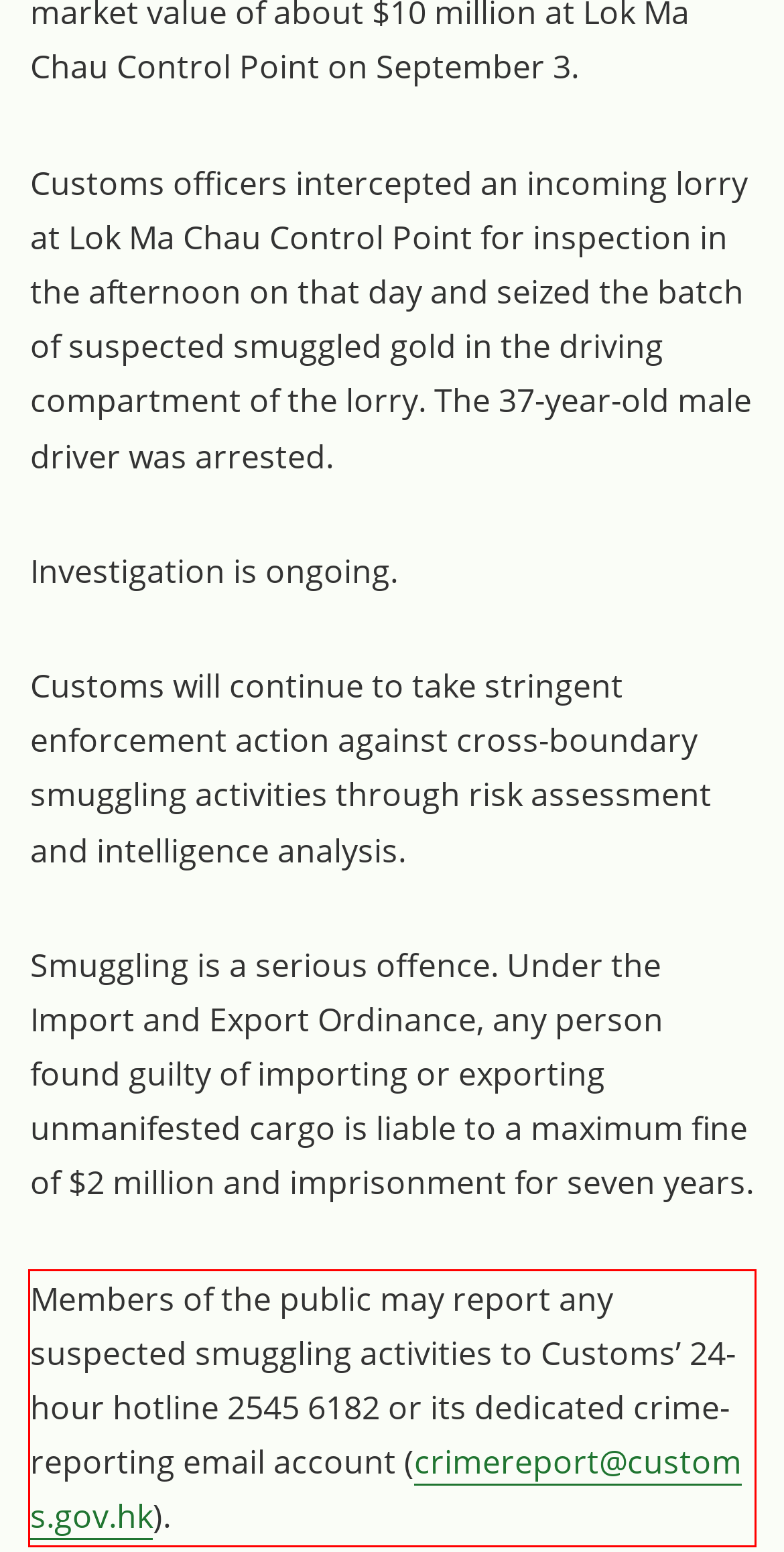Observe the screenshot of the webpage, locate the red bounding box, and extract the text content within it.

Members of the public may report any suspected smuggling activities to Customs’ 24-hour hotline 2545 6182 or its dedicated crime-reporting email account (crimereport@customs.gov.hk).